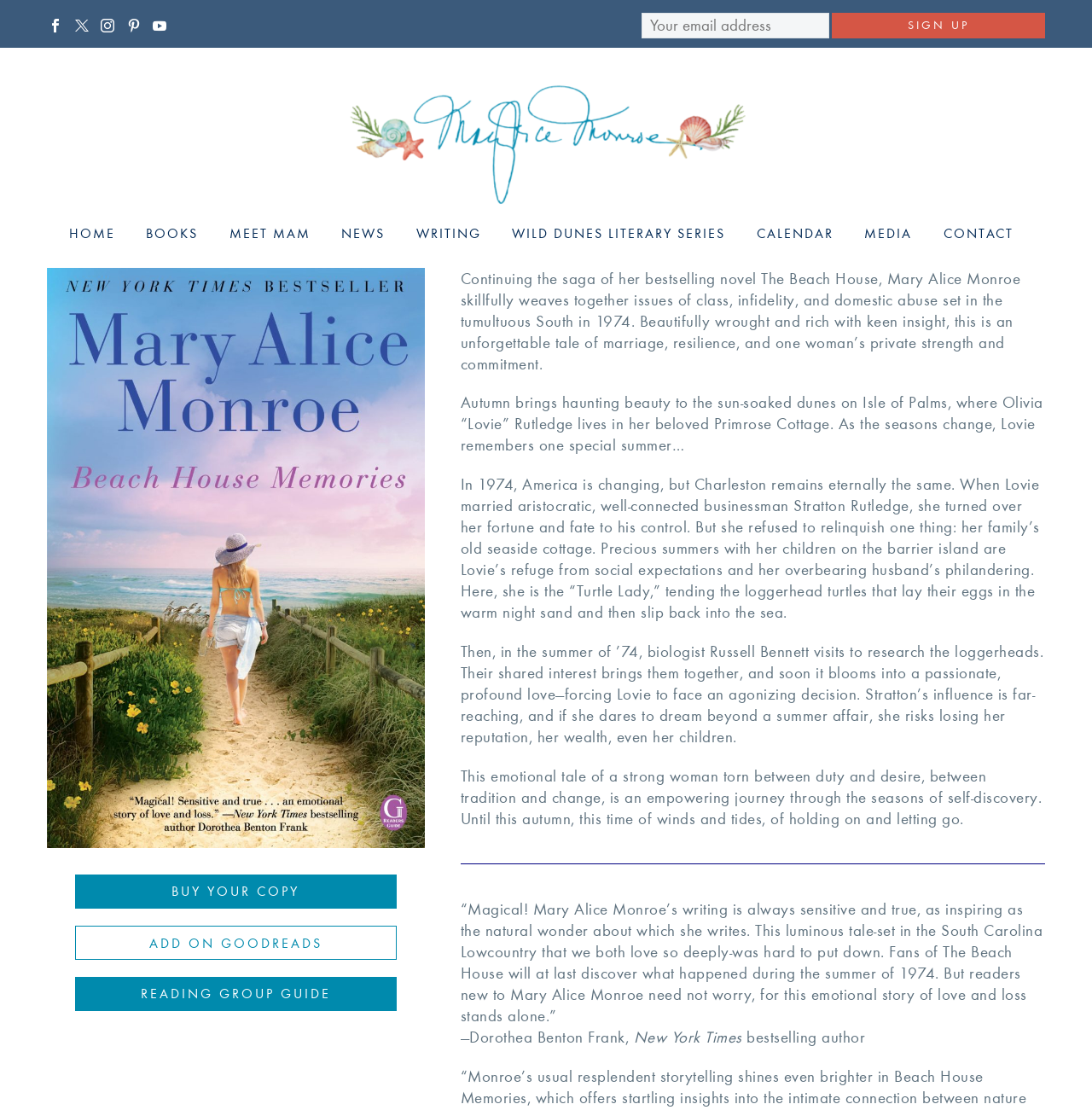Give a one-word or short-phrase answer to the following question: 
What is the title of the book being described?

Beach House Memories